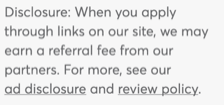Generate an elaborate caption that includes all aspects of the image.

The image contains a disclosure message informing users about the potential for referral fees when applying through links on the site. It emphasizes transparency by stating that the website may earn a fee from partners, highlighting the importance of reviewing their ad disclosure and review policy for more details. This message serves to build trust with readers by making them aware of the affiliate relationships that may influence the content they are engaging with.